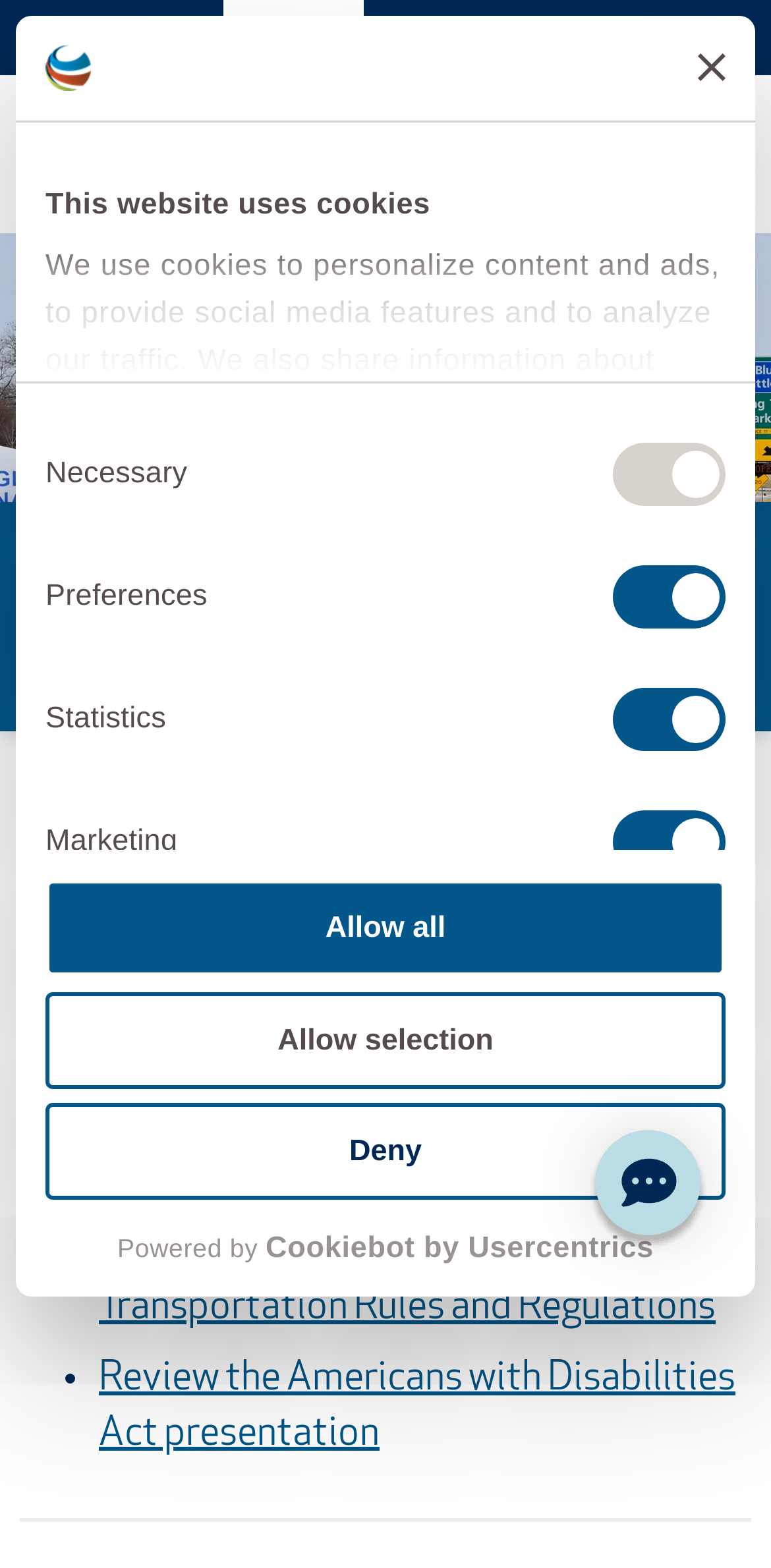Please indicate the bounding box coordinates for the clickable area to complete the following task: "View the Commercial Ground Transportation Rules and Regulations". The coordinates should be specified as four float numbers between 0 and 1, i.e., [left, top, right, bottom].

[0.128, 0.786, 0.928, 0.847]